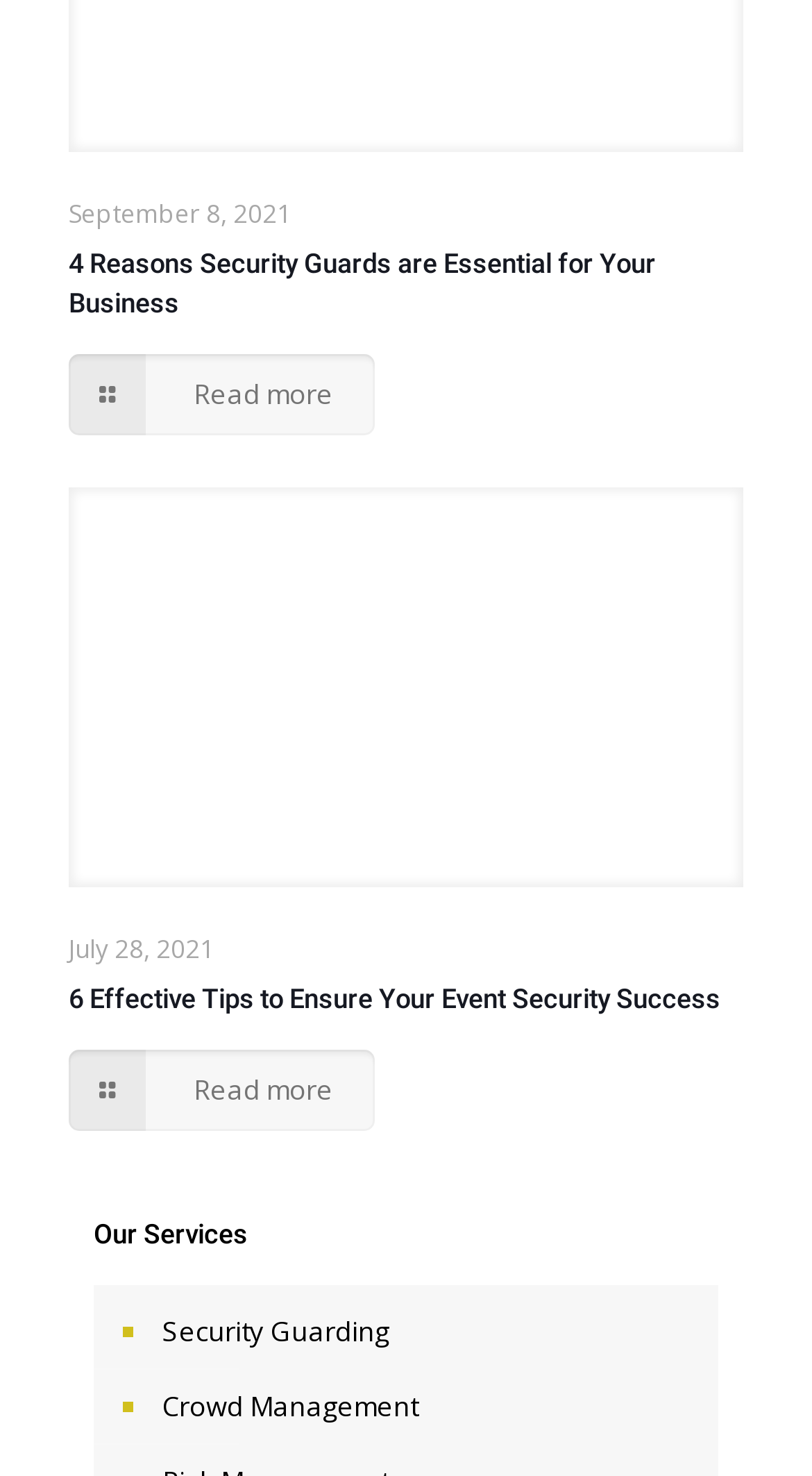What is the title of the second article?
Please give a detailed and elaborate answer to the question.

I found the title '6 Effective Tips to Ensure Your Event Security Success' in the heading element with bounding box coordinates [0.085, 0.664, 0.915, 0.691], which is located below the date 'July 28, 2021'.